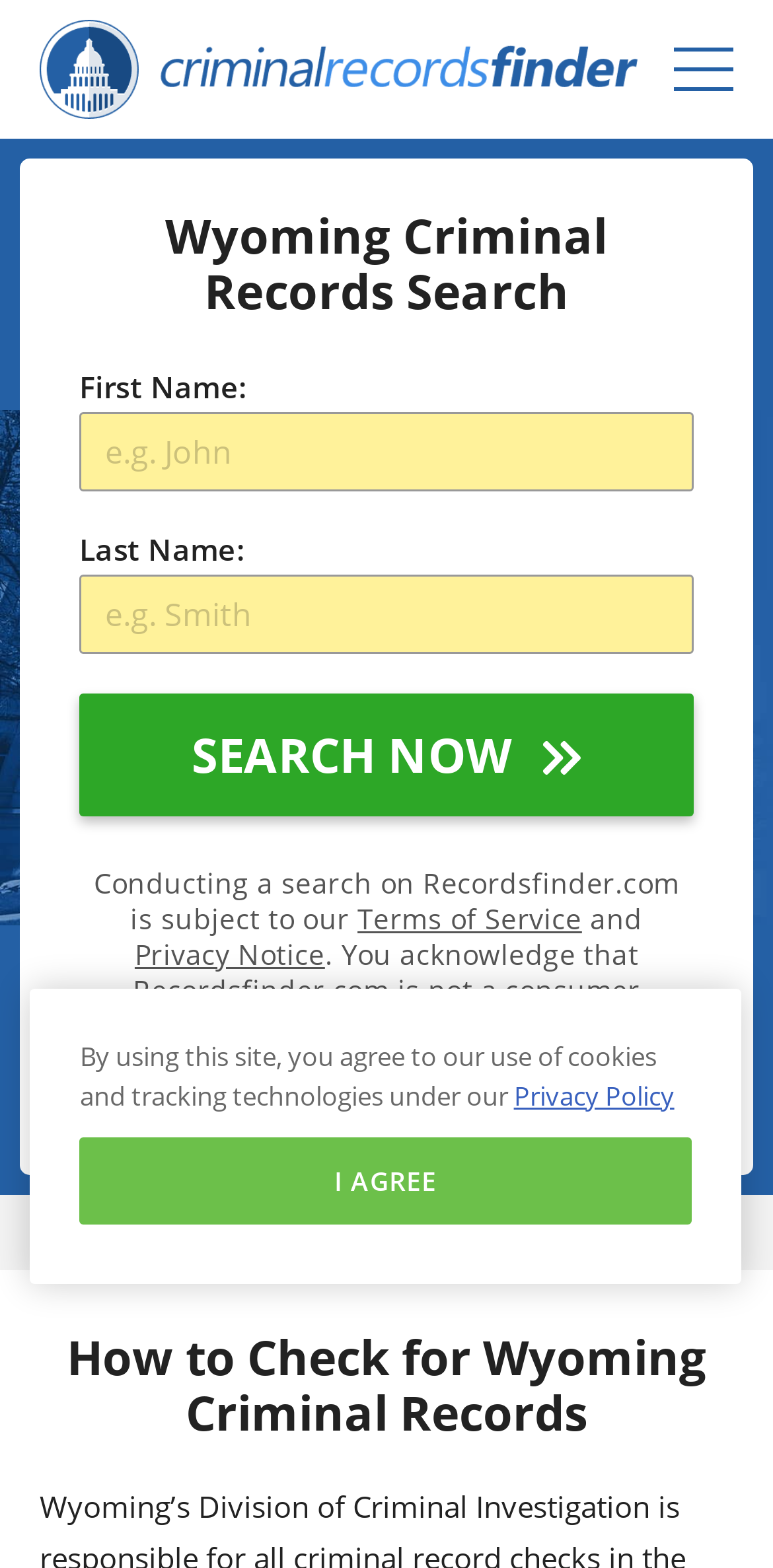Generate the text content of the main heading of the webpage.

Wyoming Criminal Records Search